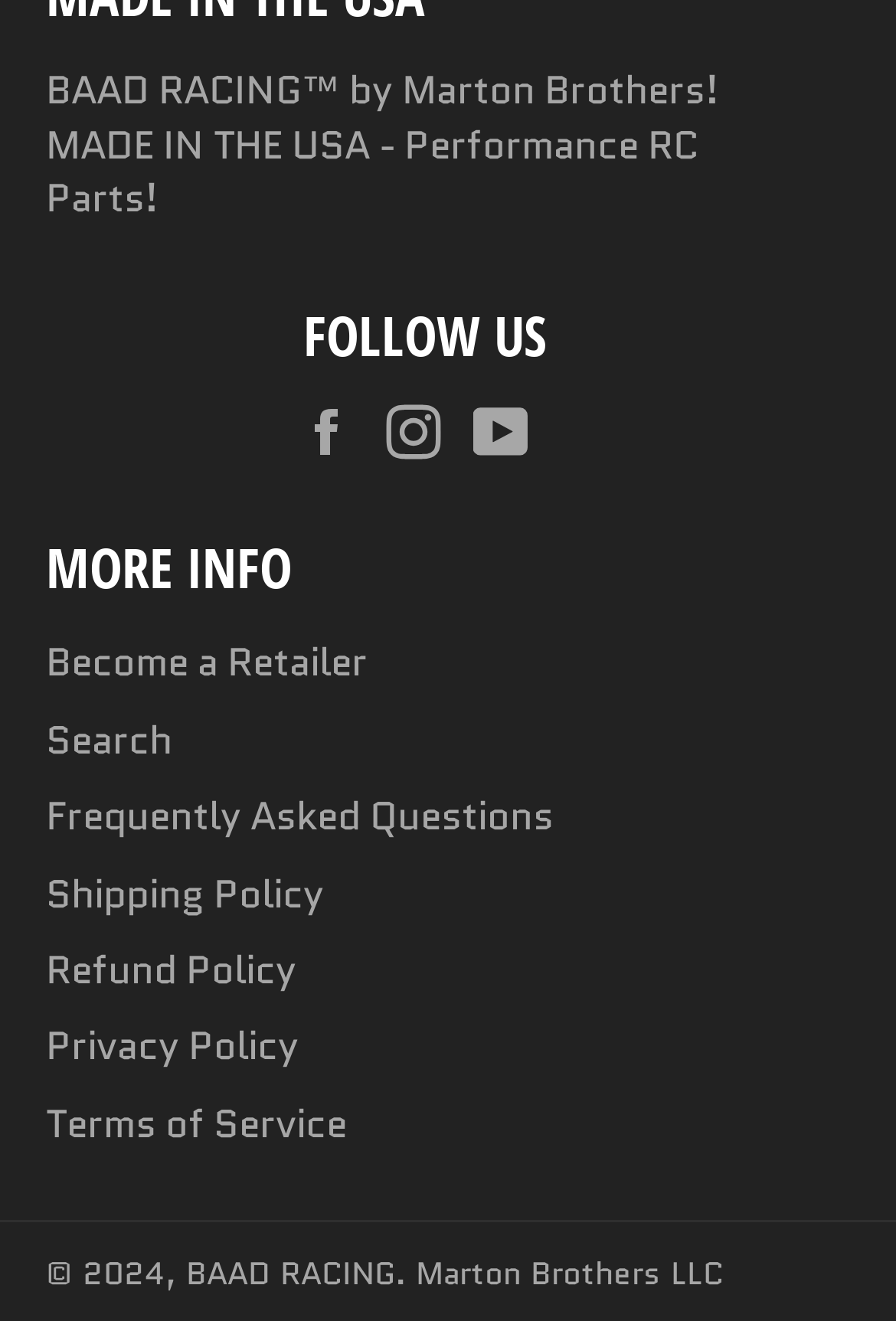What year is the copyright for the website?
Use the image to give a comprehensive and detailed response to the question.

The webpage has a copyright notice at the bottom which says '© 2024,' indicating that the website's content is copyrighted and the copyright is valid for the year 2024.